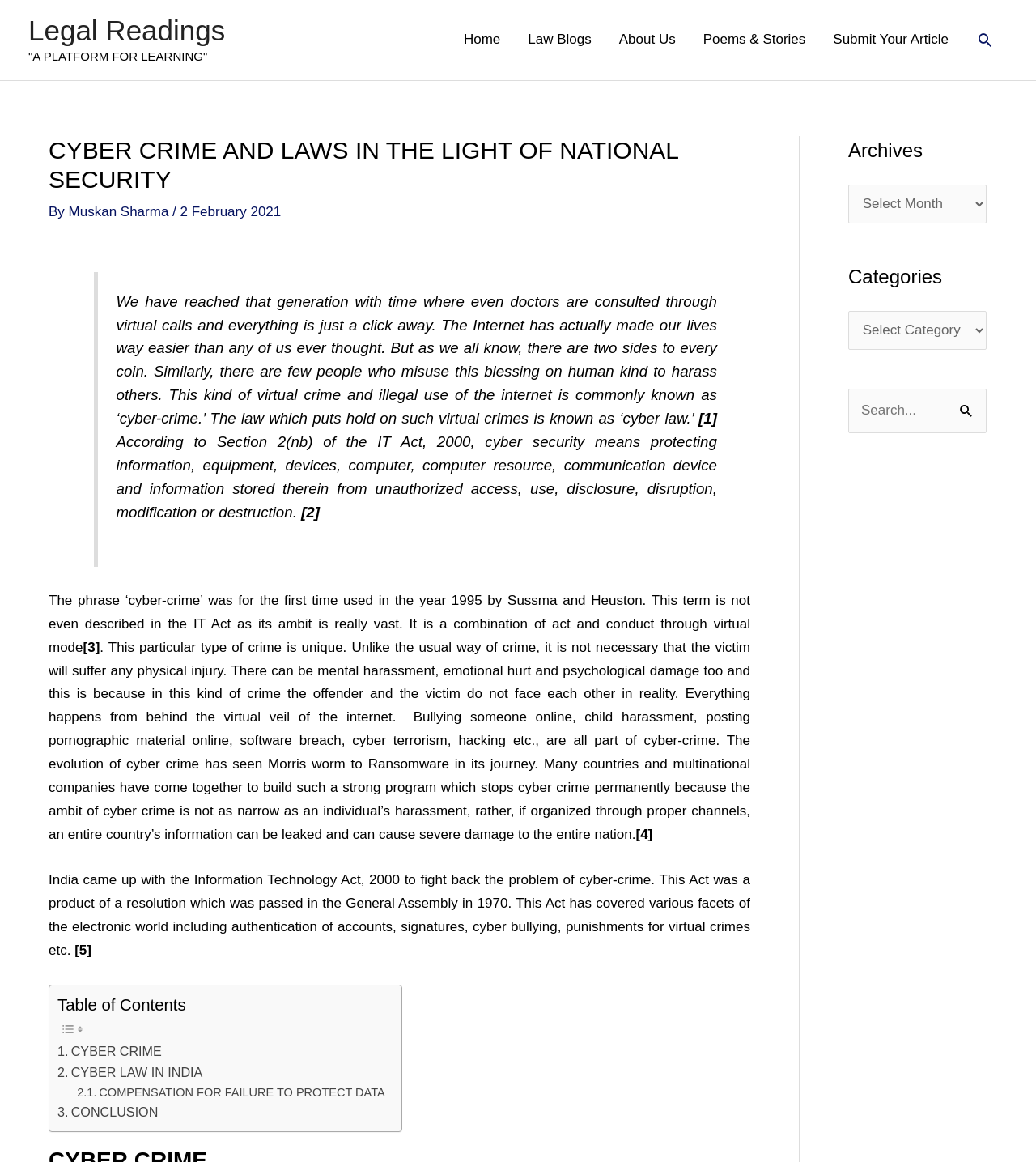Answer succinctly with a single word or phrase:
How many links are there in the site navigation?

6